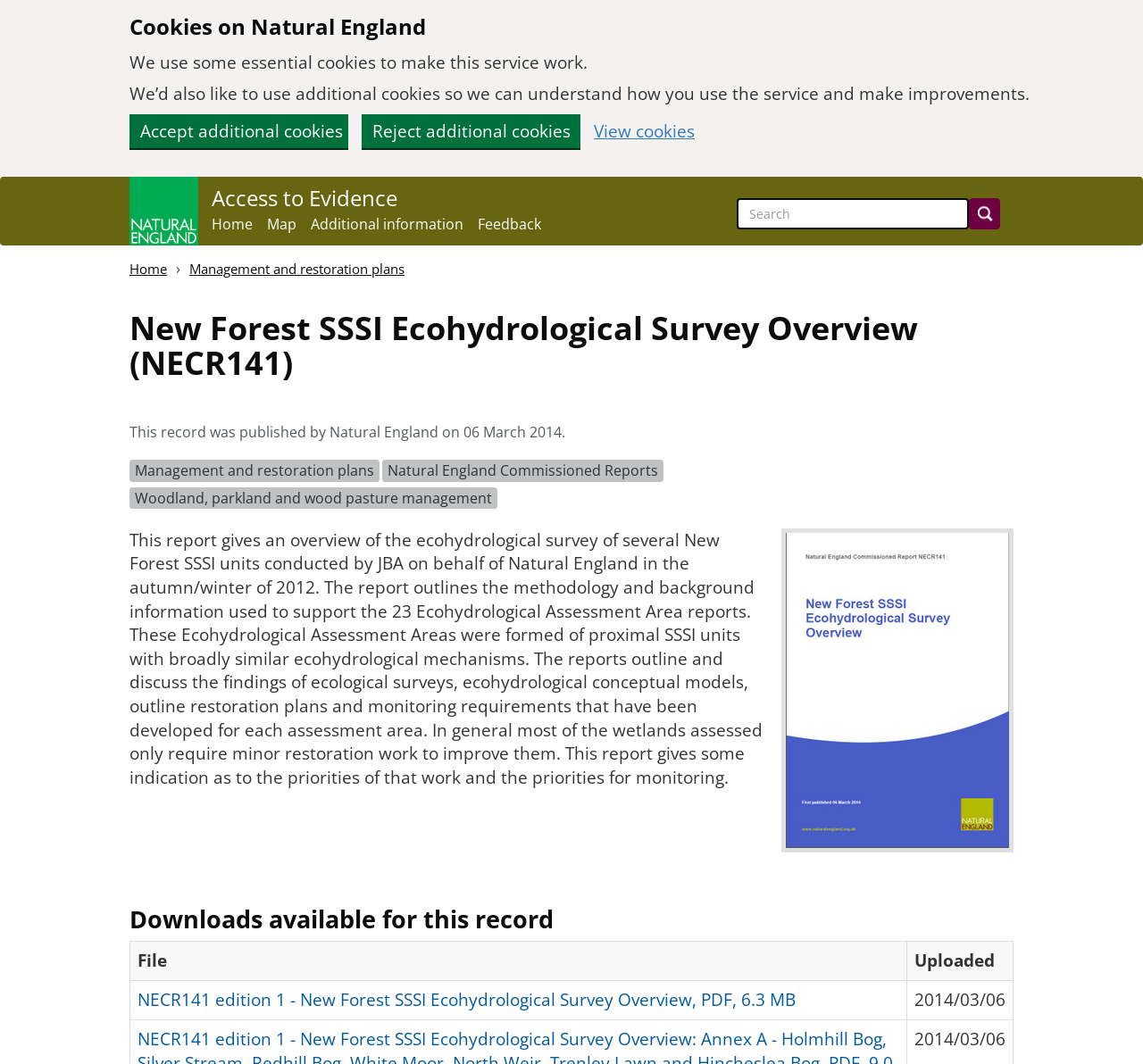How many Ecohydrological Assessment Areas were formed?
Your answer should be a single word or phrase derived from the screenshot.

23